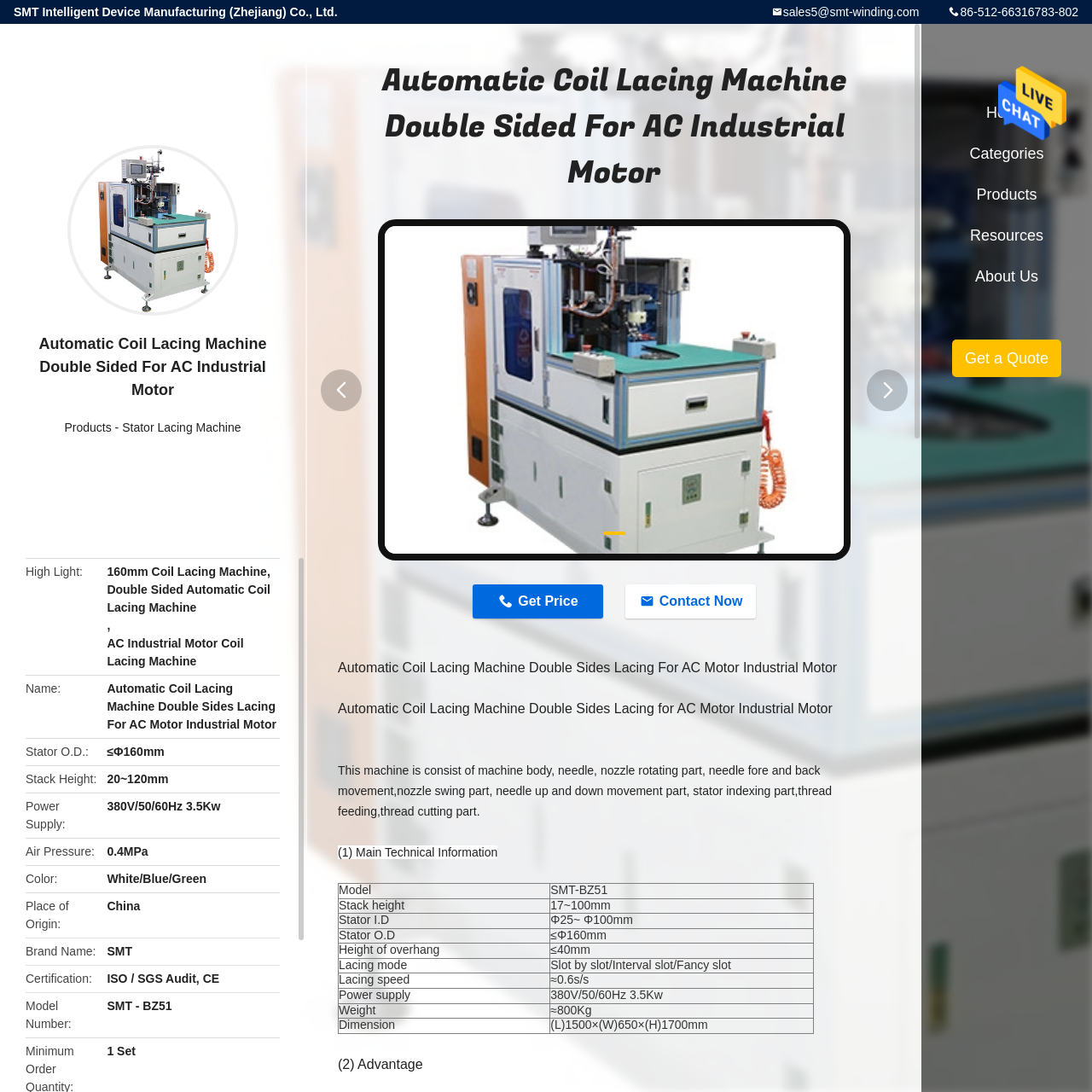Please review the portion of the image contained within the red boundary and provide a detailed answer to the subsequent question, referencing the image: Where is the manufacturer of this machine located?

The caption states that the machine is manufactured by SMT Intelligent Device Manufacturing, which is located in Zhejiang, China, highlighting the machine's origin and production location.